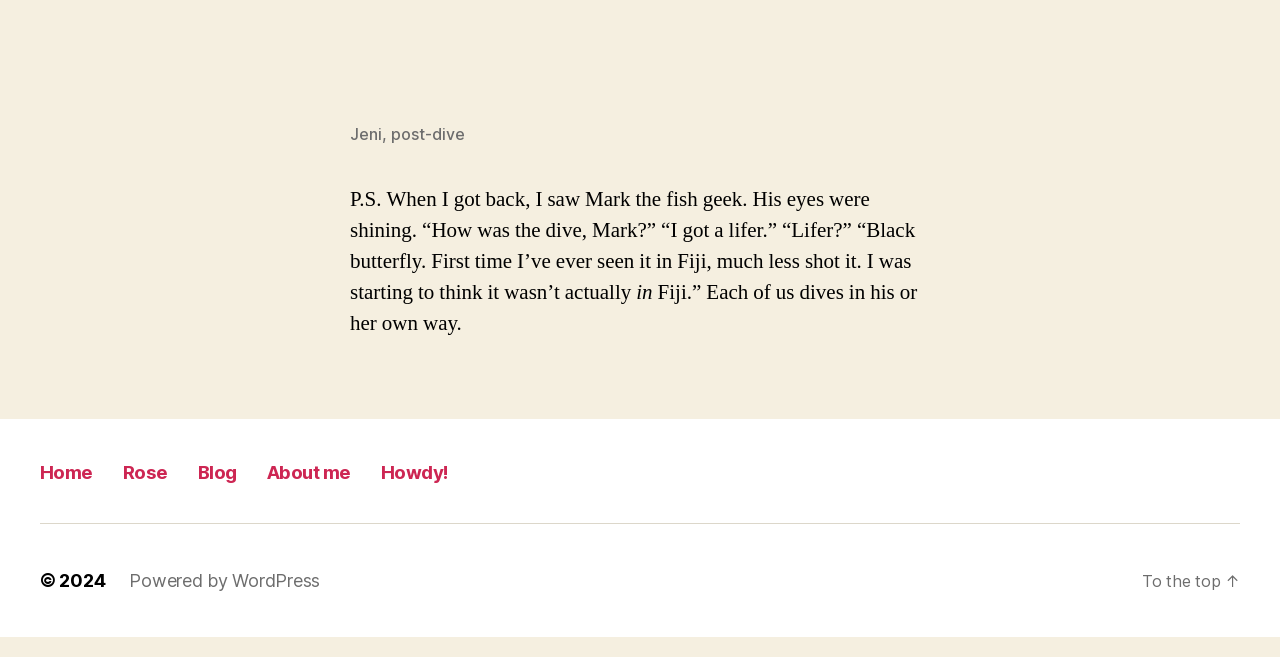What is Mark's occupation?
Please provide a single word or phrase answer based on the image.

Fish geek